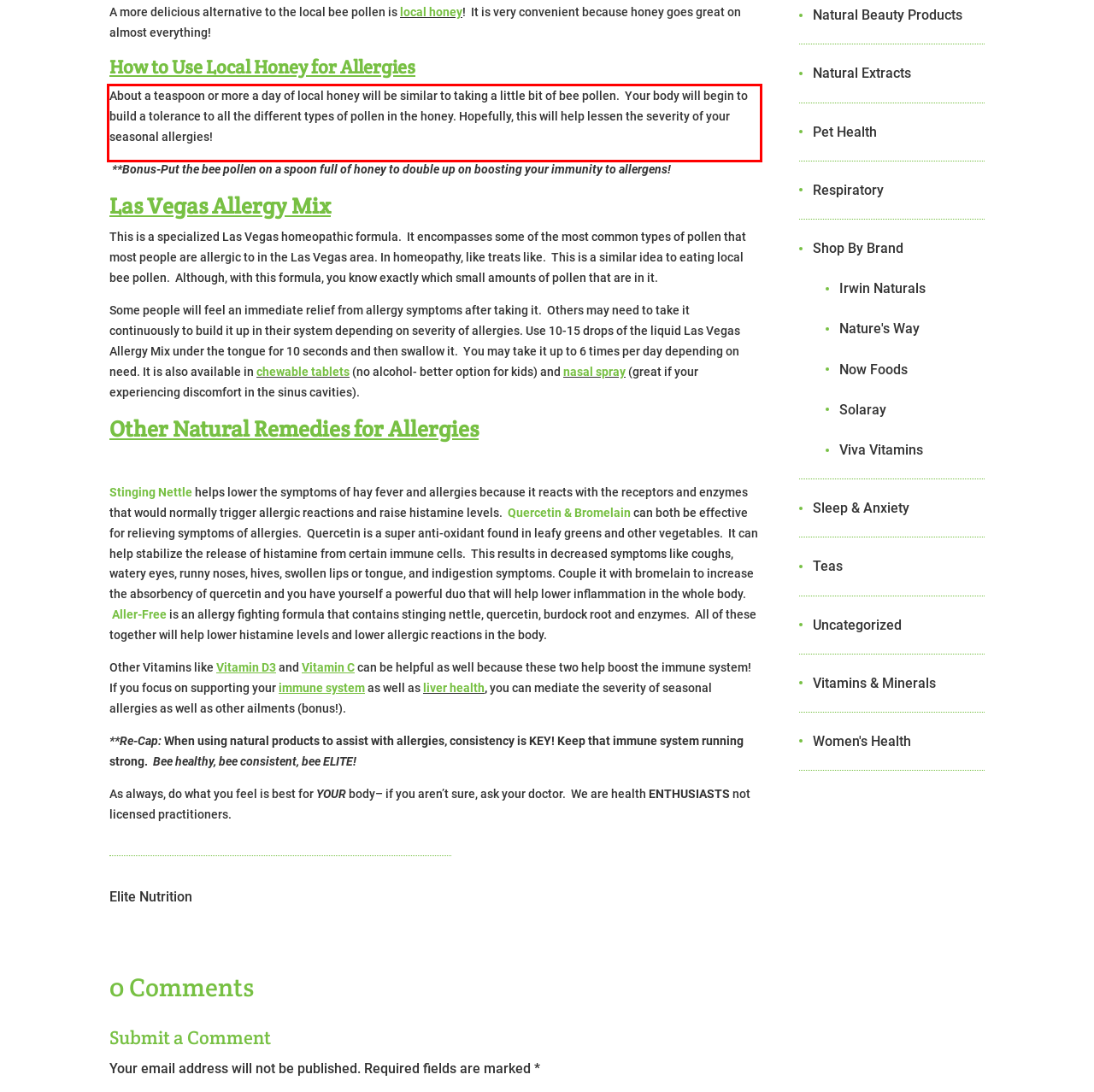You are presented with a webpage screenshot featuring a red bounding box. Perform OCR on the text inside the red bounding box and extract the content.

About a teaspoon or more a day of local honey will be similar to taking a little bit of bee pollen. Your body will begin to build a tolerance to all the different types of pollen in the honey. Hopefully, this will help lessen the severity of your seasonal allergies!